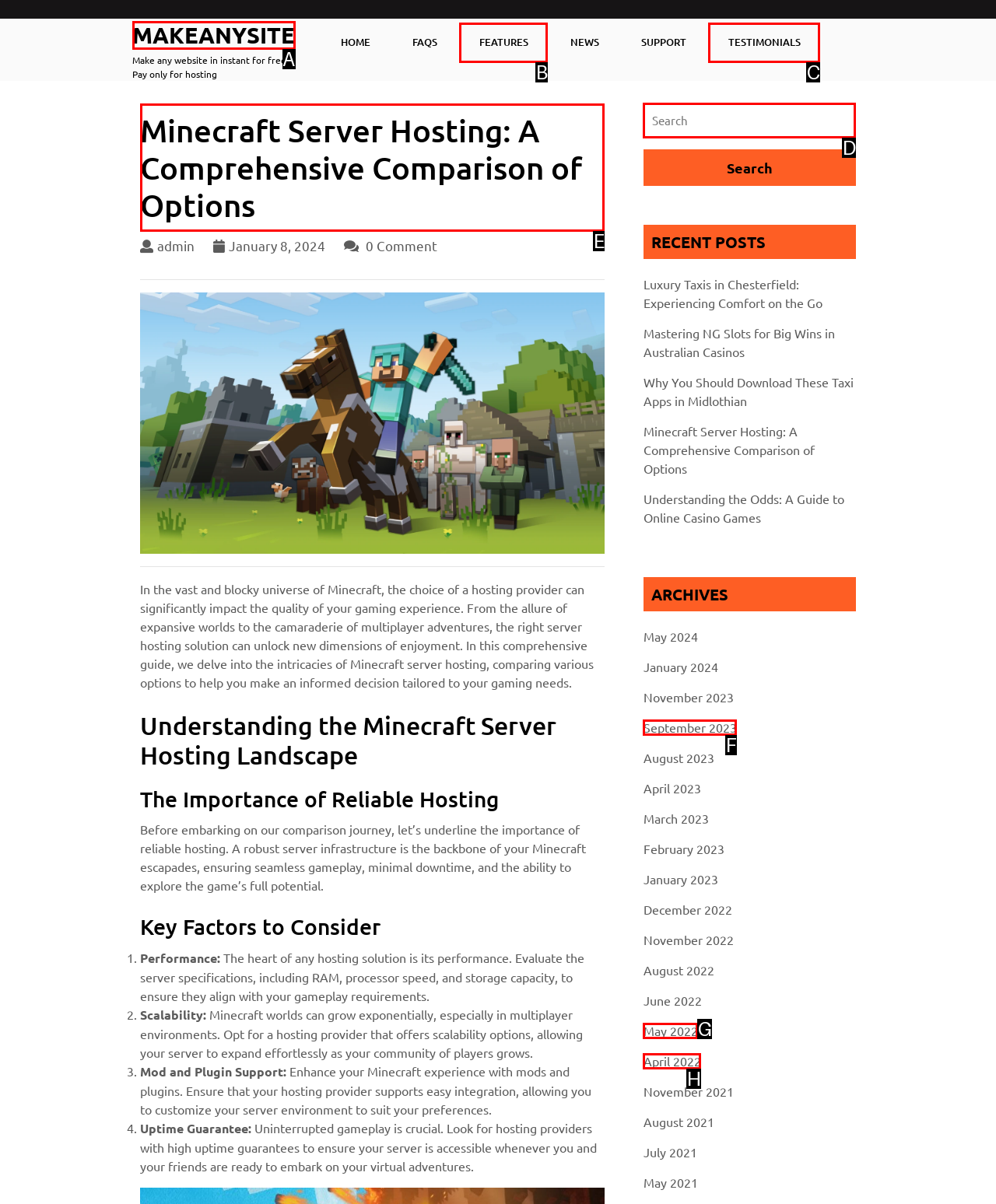Select the correct UI element to click for this task: Read the 'Minecraft Server Hosting: A Comprehensive Comparison of Options' article.
Answer using the letter from the provided options.

E